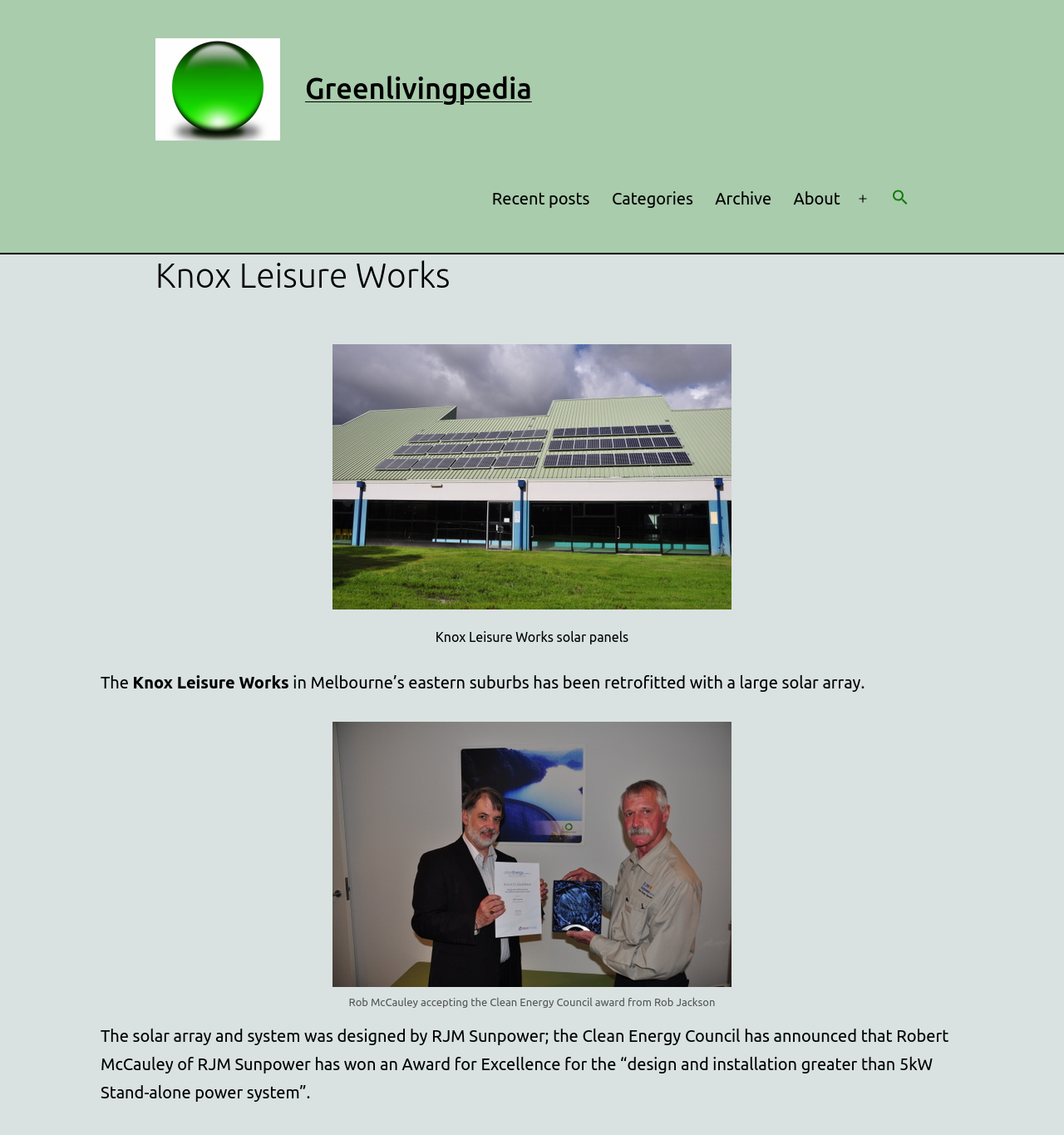Identify the bounding box for the described UI element. Provide the coordinates in (top-left x, top-left y, bottom-right x, bottom-right y) format with values ranging from 0 to 1: aria-label="Search Icon Link"

[0.828, 0.157, 0.864, 0.194]